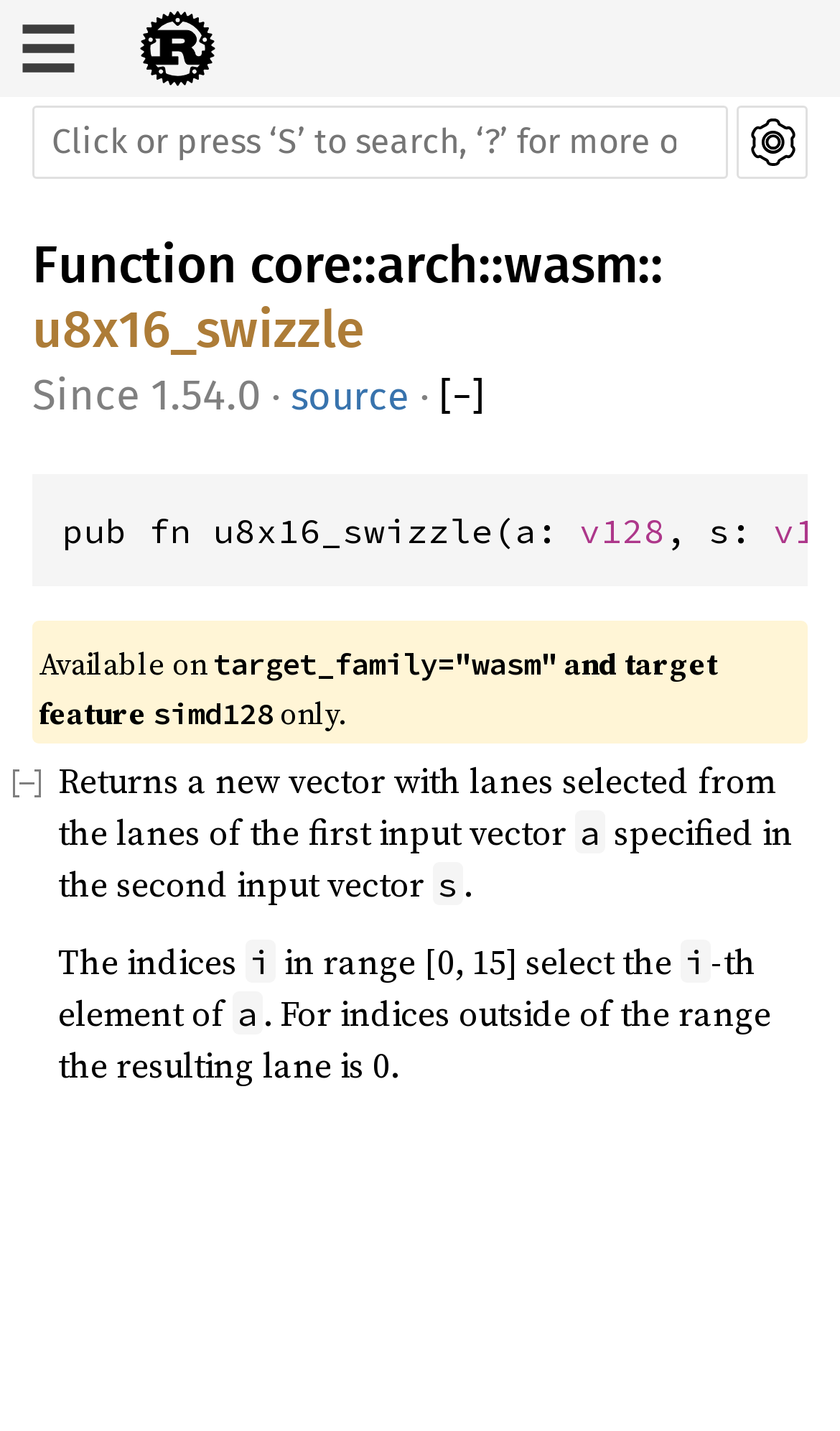Give a complete and precise description of the webpage's appearance.

The webpage appears to be a documentation page for a Rust function called `u8x16_swizzle` in the `core::arch::wasm` module. At the top, there is a button to show the sidebar and a link to an unknown destination. Below this, there is a main section that takes up most of the page.

In the main section, there is a search box at the top, followed by a link to change settings, which includes an image. Below this, there is a heading that displays the function name, with links to its module components `core`, `arch`, and `wasm`. 

The function description is divided into several sections. The first section explains that the function is stable since Rust version 1.54.0, with a link to the source code. There is also a button to collapse or expand the section.

The next section displays the function signature, which takes two inputs `a` and `s` and returns a new vector. The input types are linked to their respective documentation pages.

Further down, there is a section that explains the availability of the function, which is dependent on the target family being `wasm` and the target feature being `simd128`. 

The final section is a collapsible details section that provides a detailed description of the function's behavior. It explains that the function returns a new vector with lanes selected from the first input vector, specified in the second input vector. The indices in the range [0, 15] select the corresponding element of the input vector, and indices outside of this range result in a lane value of 0.